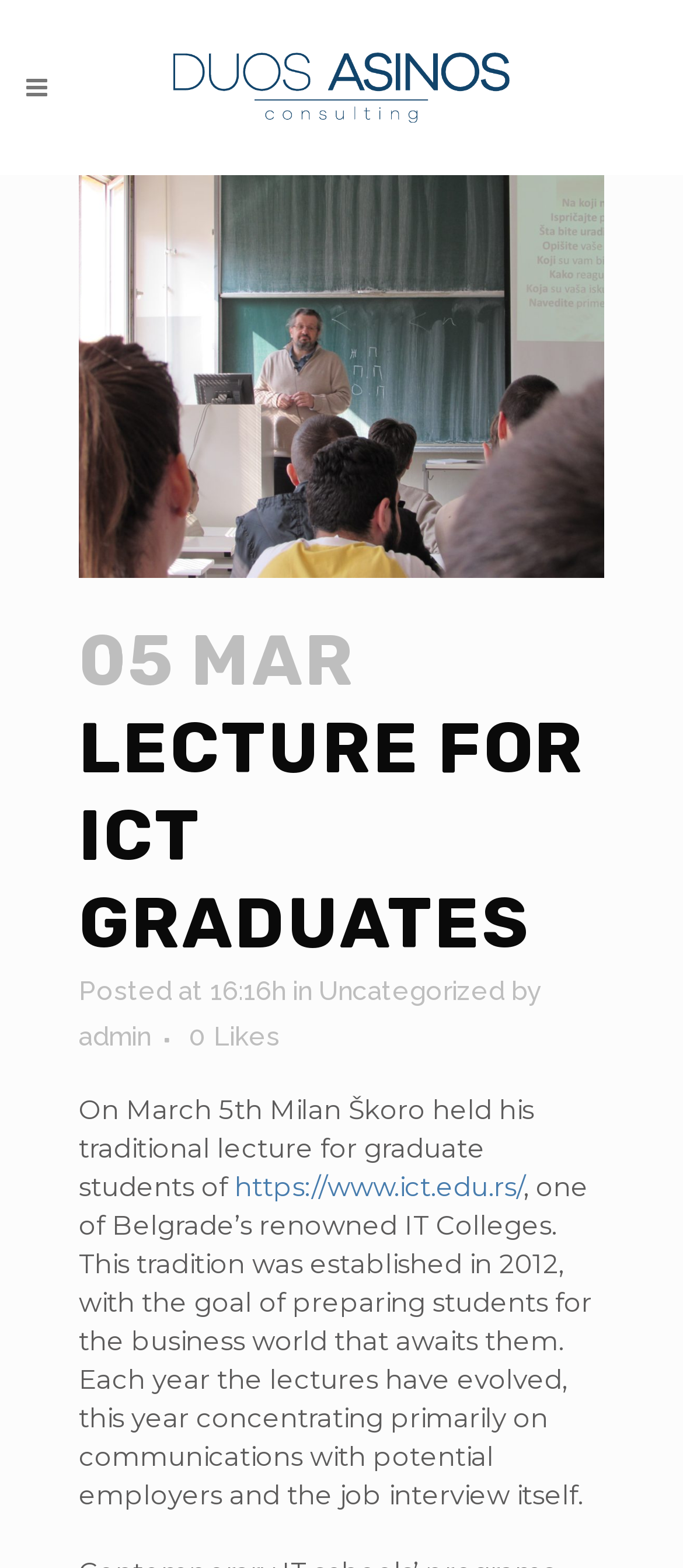Find the bounding box coordinates for the HTML element described as: "admin". The coordinates should consist of four float values between 0 and 1, i.e., [left, top, right, bottom].

[0.115, 0.651, 0.221, 0.671]